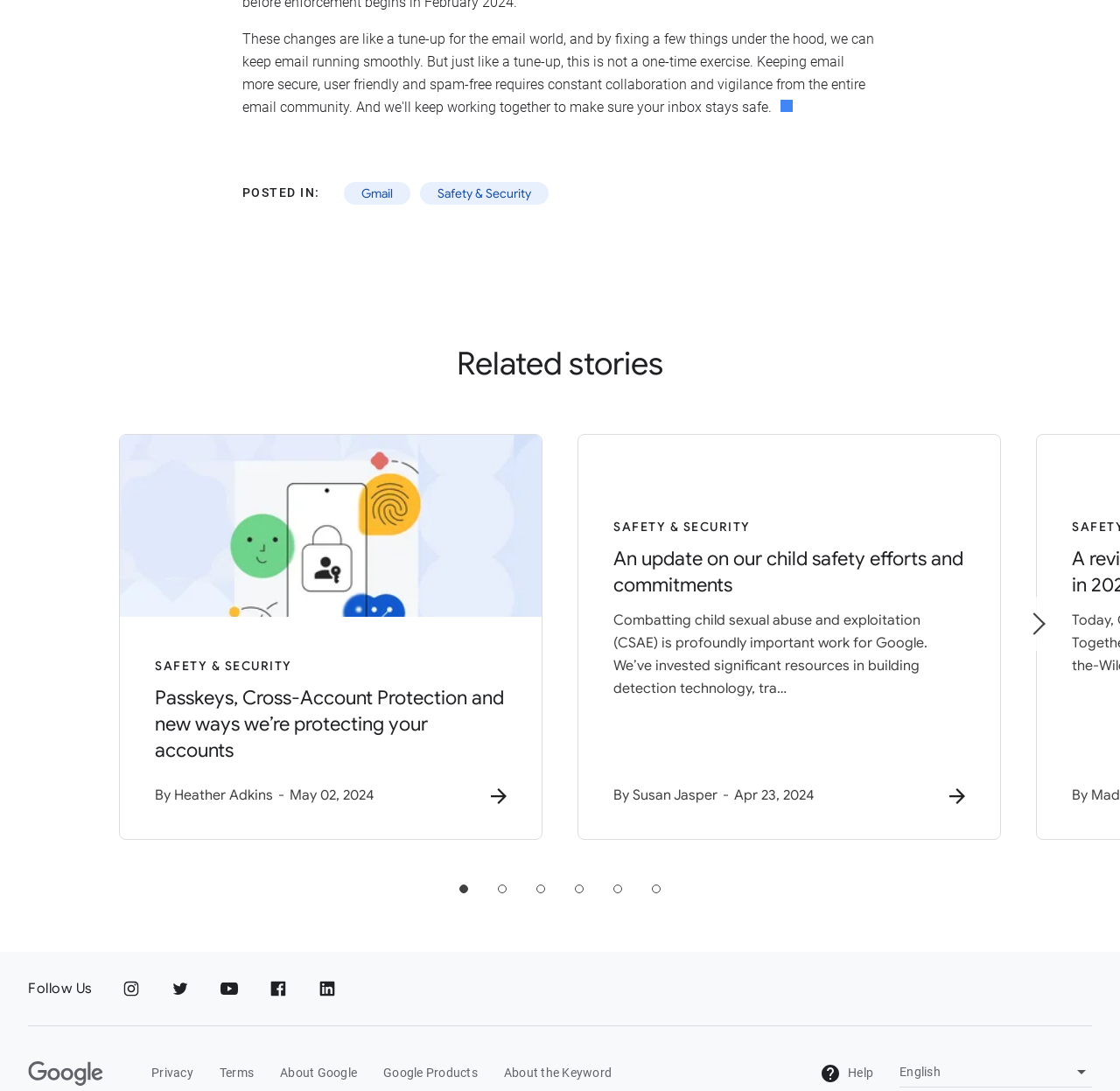Could you highlight the region that needs to be clicked to execute the instruction: "Follow Google on 'Instagram'"?

[0.107, 0.896, 0.126, 0.915]